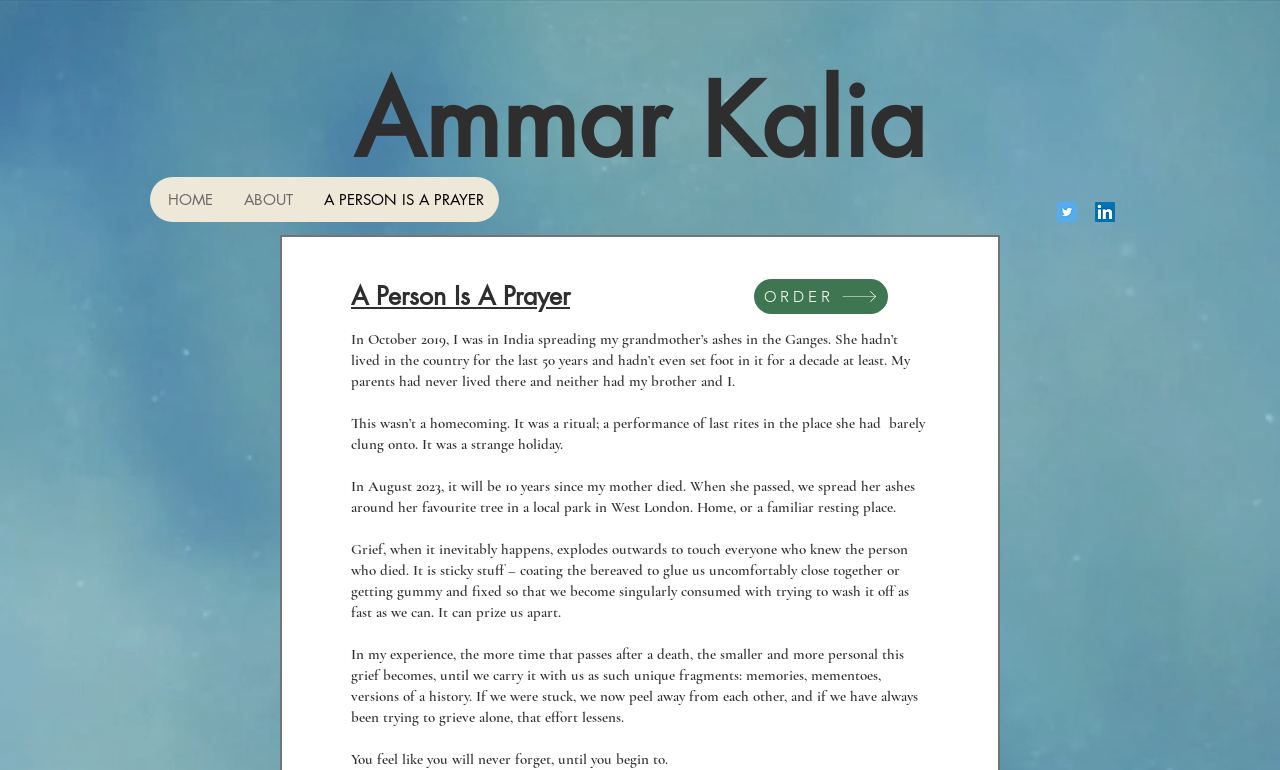What is the social media platform represented by the icon with bounding box coordinates [0.826, 0.262, 0.841, 0.288]?
Provide a concise answer using a single word or phrase based on the image.

Twitter